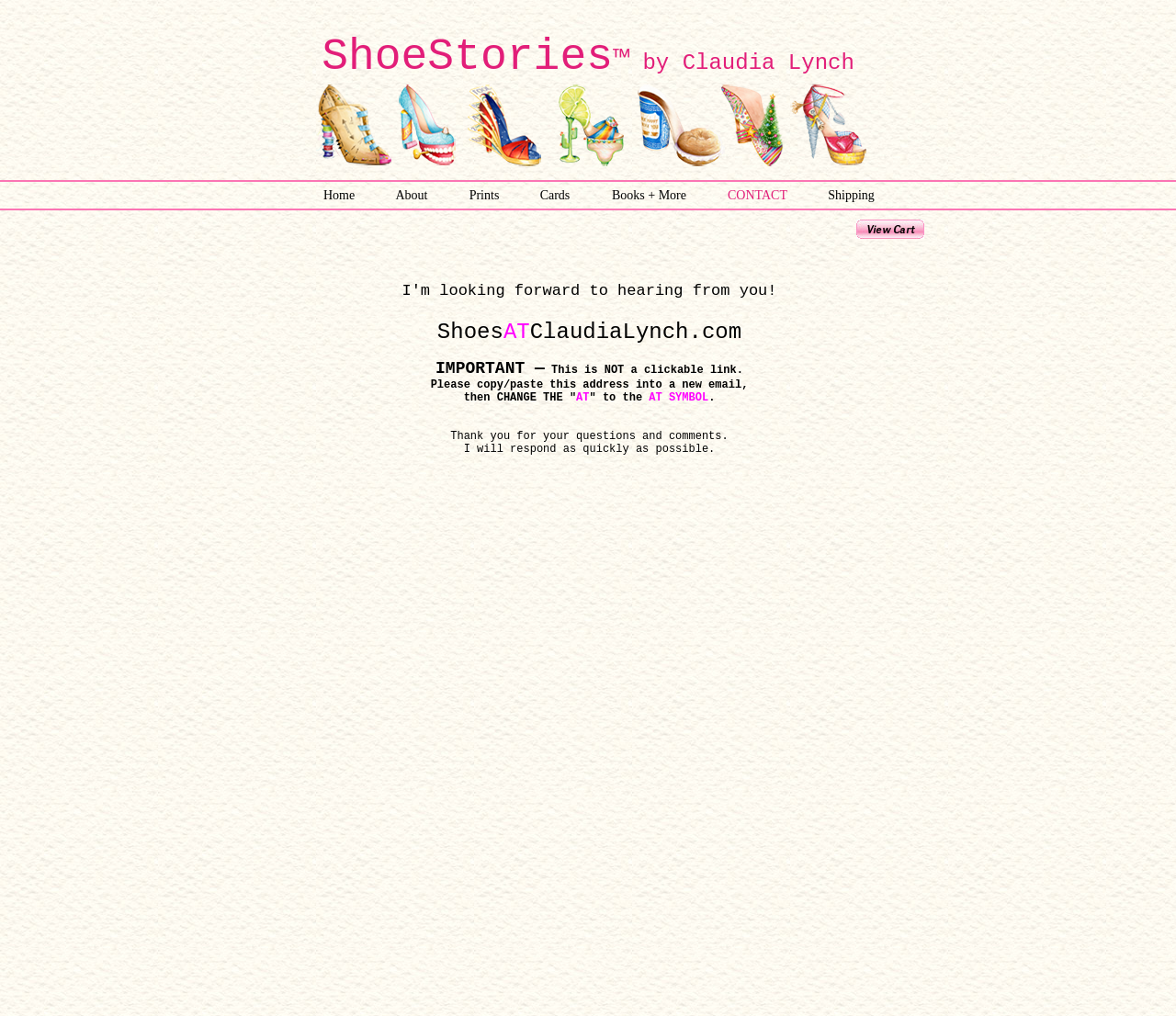Please specify the bounding box coordinates of the area that should be clicked to accomplish the following instruction: "click the Home link". The coordinates should consist of four float numbers between 0 and 1, i.e., [left, top, right, bottom].

[0.259, 0.177, 0.319, 0.208]